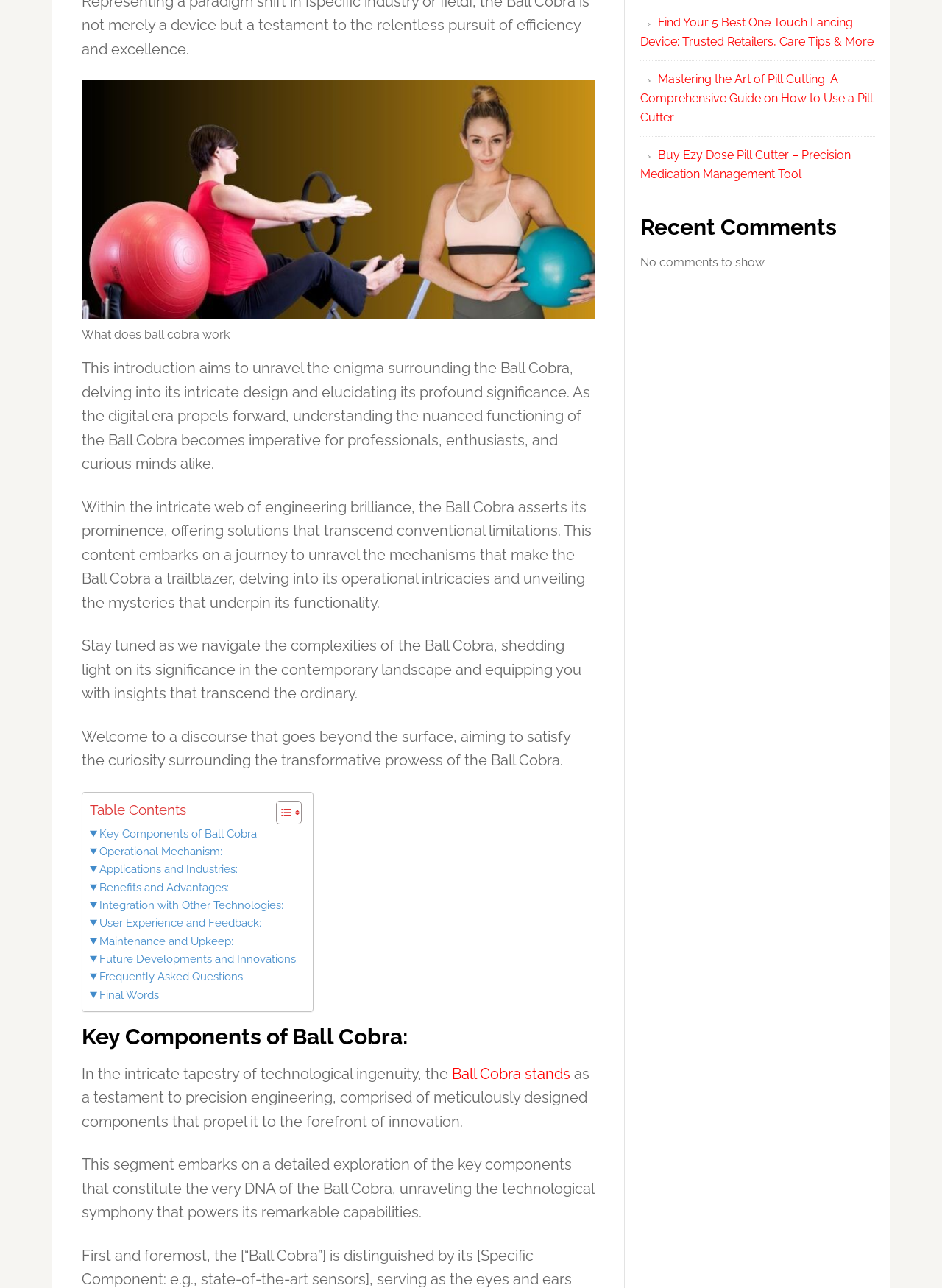Find the bounding box of the UI element described as follows: "Operational Mechanism:".

[0.095, 0.654, 0.236, 0.668]